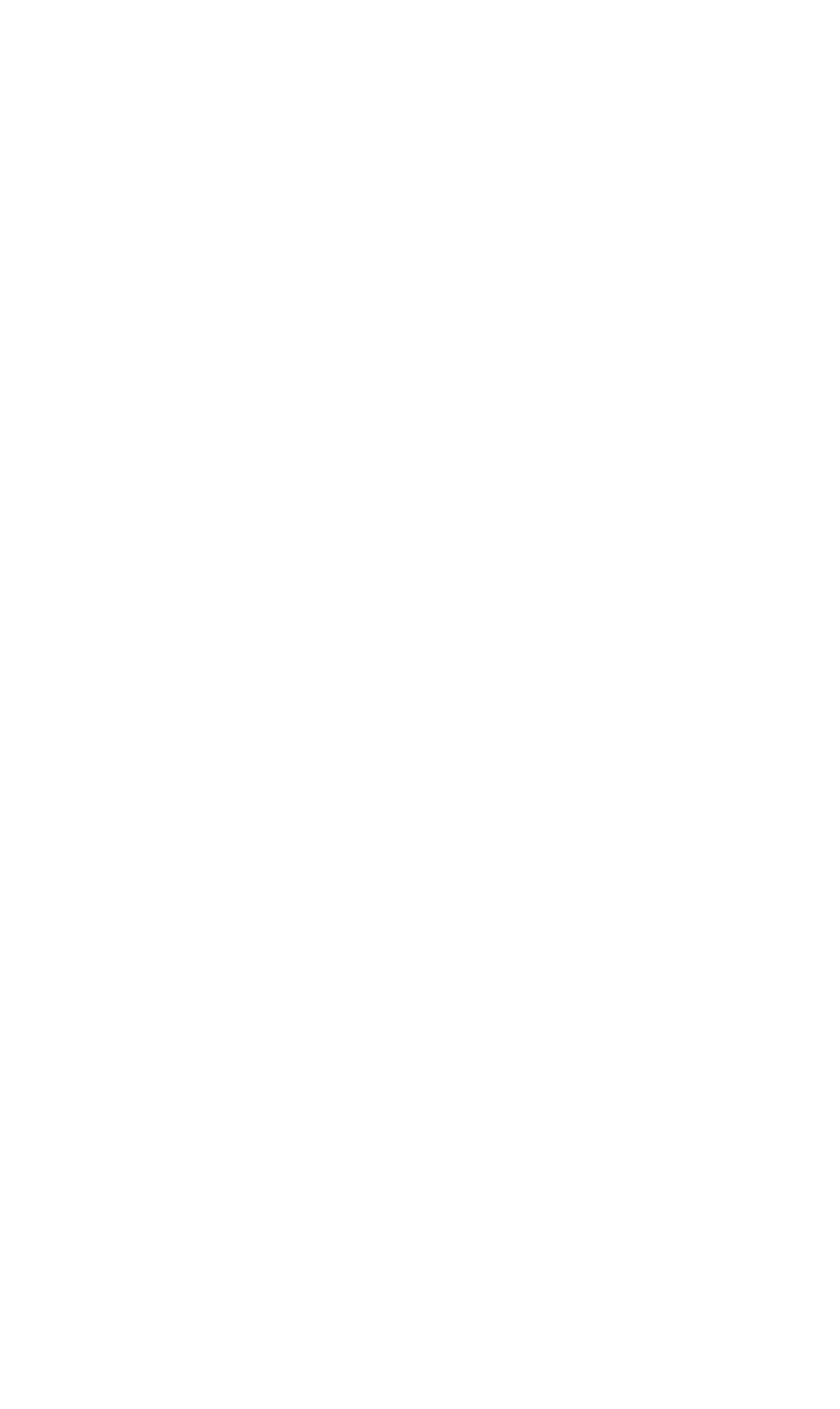Pinpoint the bounding box coordinates of the clickable area necessary to execute the following instruction: "Open ProvCare Connect". The coordinates should be given as four float numbers between 0 and 1, namely [left, top, right, bottom].

[0.308, 0.29, 0.692, 0.36]